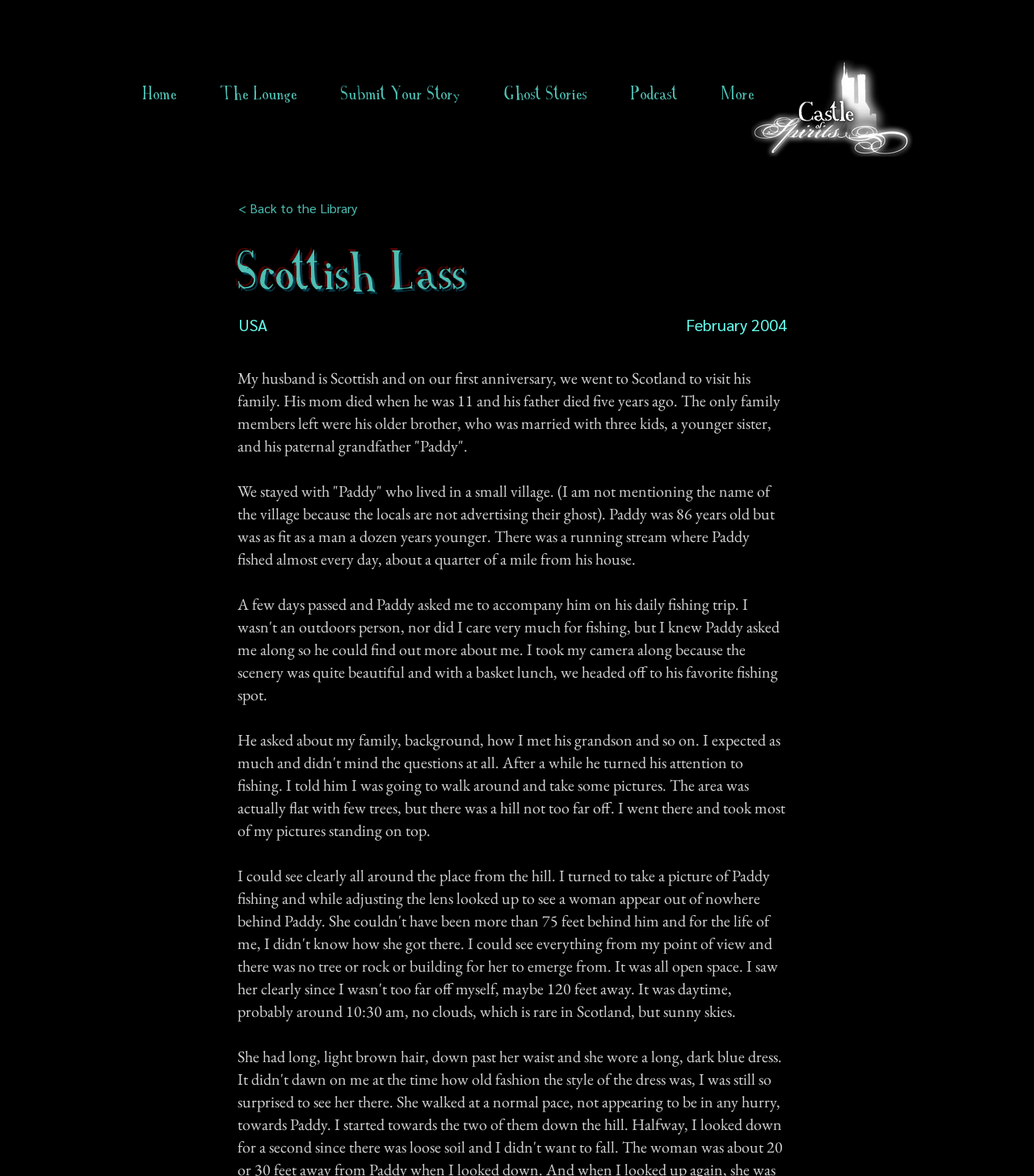Use a single word or phrase to answer the question:
What is the name of the website?

Castle of Spirits